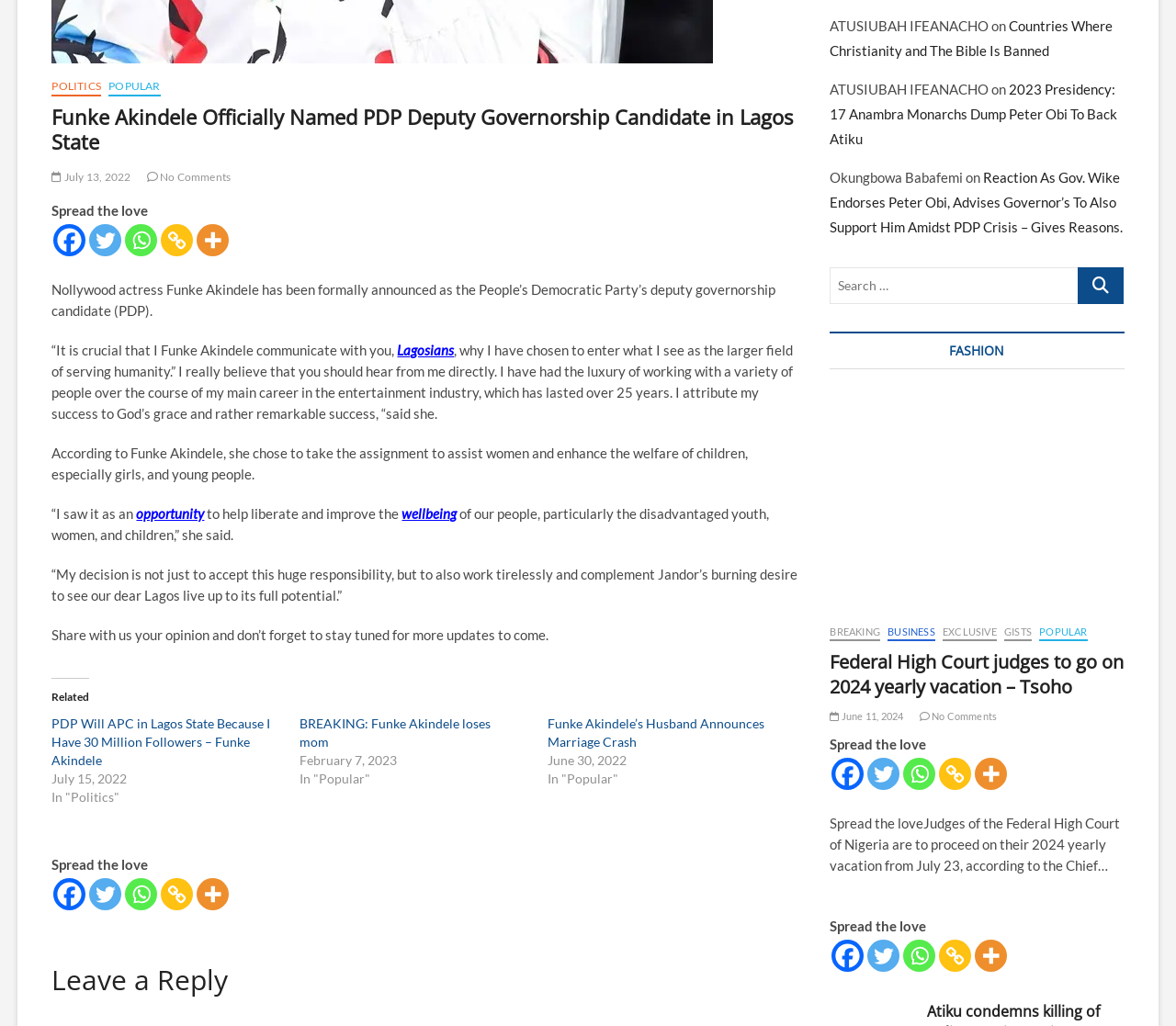Please provide the bounding box coordinates for the element that needs to be clicked to perform the following instruction: "Click on the 'FASHION' heading". The coordinates should be given as four float numbers between 0 and 1, i.e., [left, top, right, bottom].

[0.706, 0.323, 0.956, 0.36]